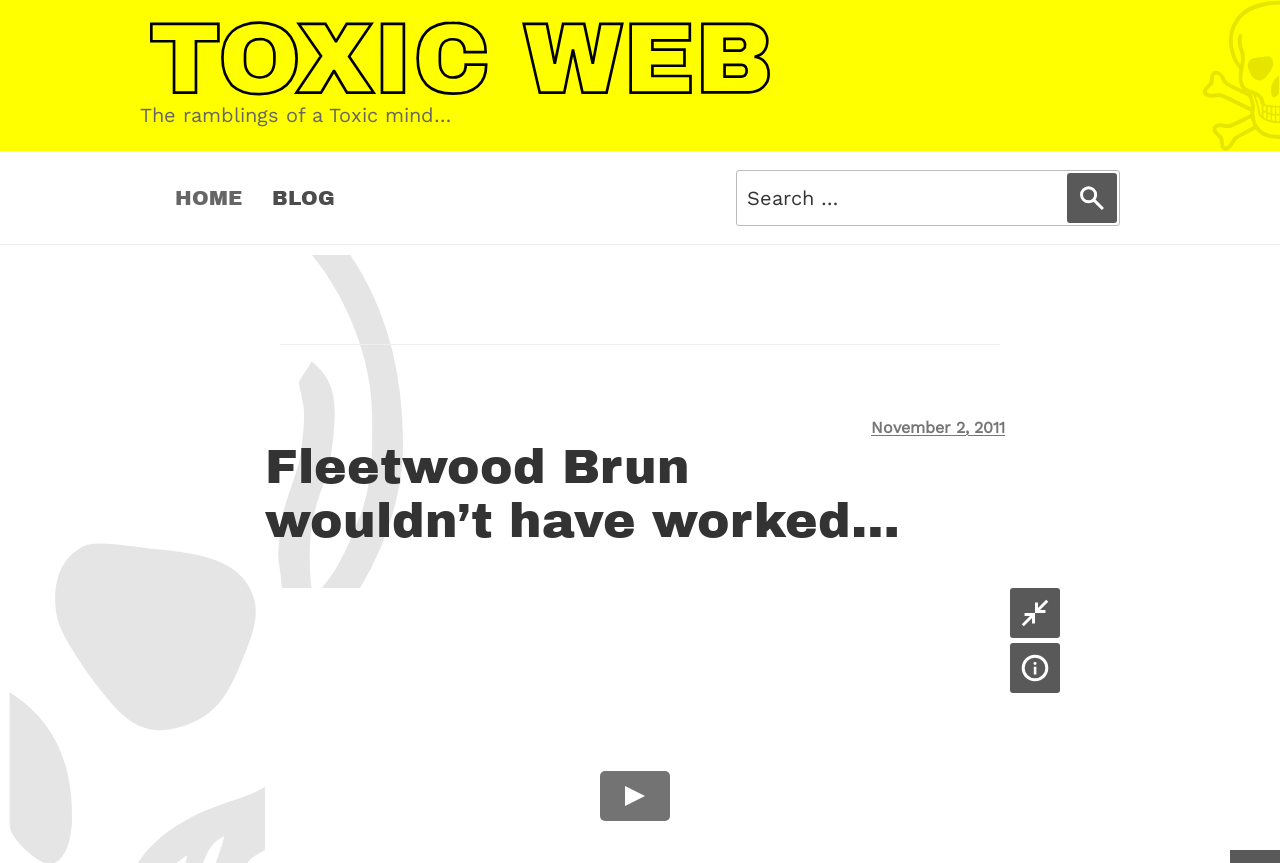Provide a single word or phrase to answer the given question: 
What is the function of the 'minimise video' button?

Minimise video